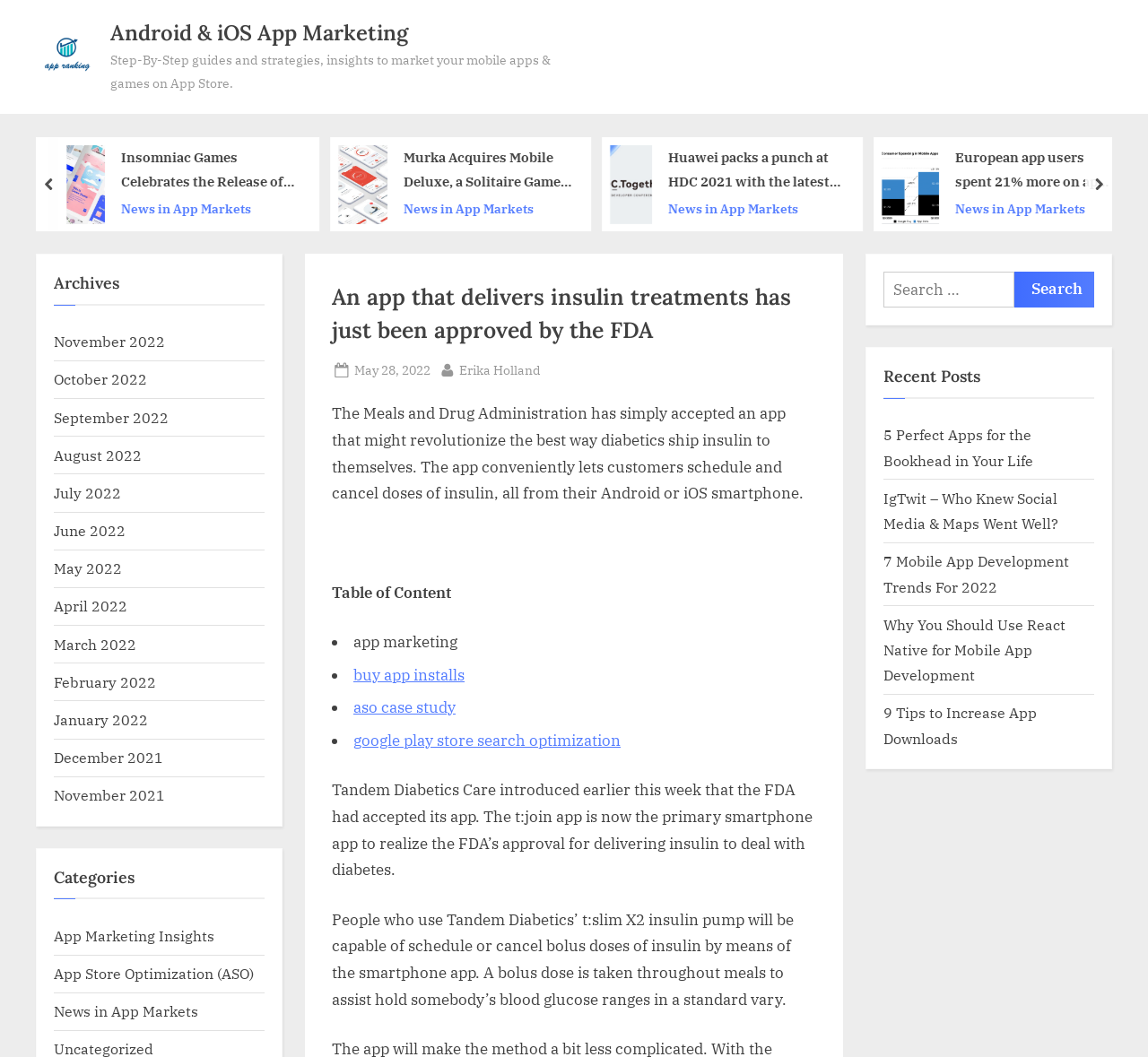Determine the coordinates of the bounding box for the clickable area needed to execute this instruction: "Read news about Insomniac Games Celebrates the Release of the Spider-Man: No Way Home".

[0.105, 0.137, 0.262, 0.183]